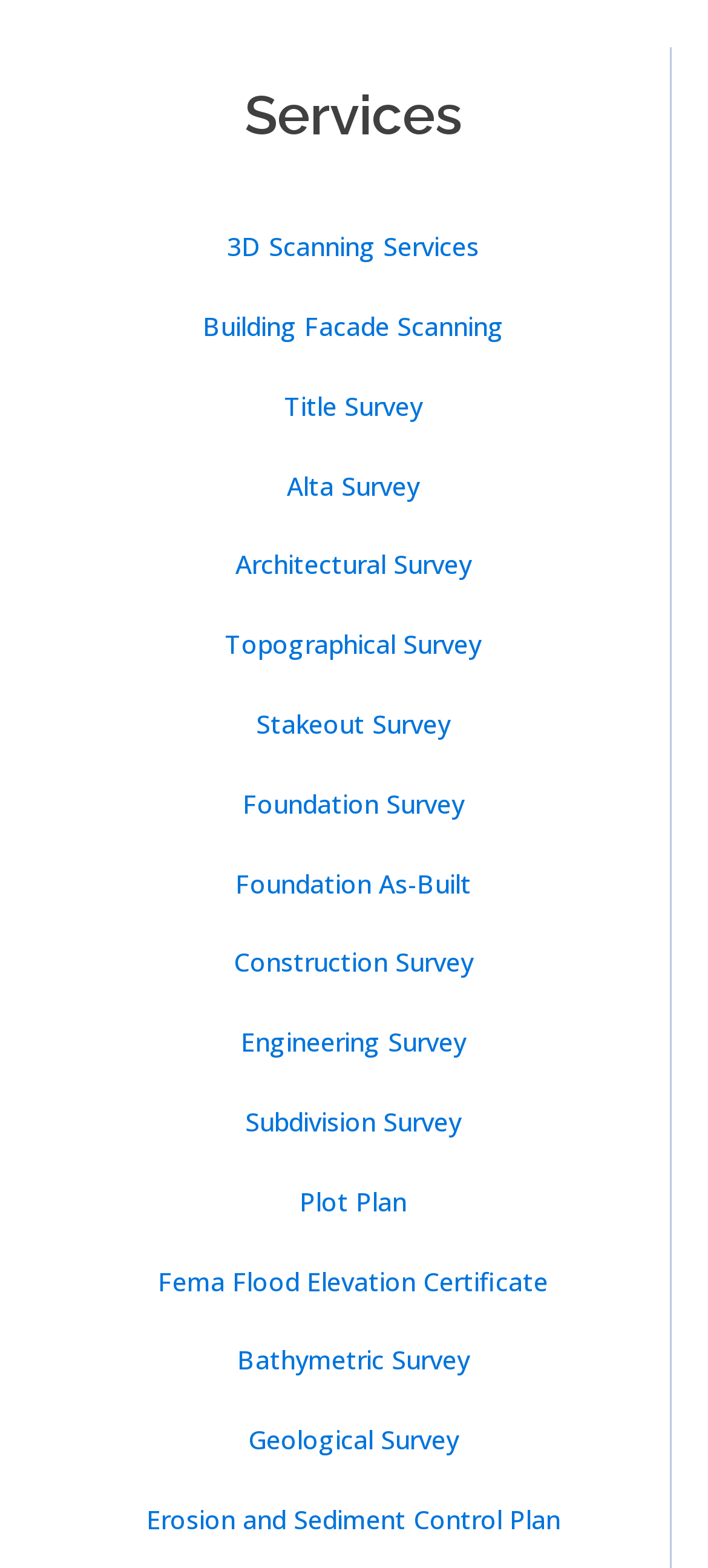Is there a service related to flooding?
Ensure your answer is thorough and detailed.

I scanned the list of services and found 'Fema Flood Elevation Certificate', which suggests that there is a service related to flooding.